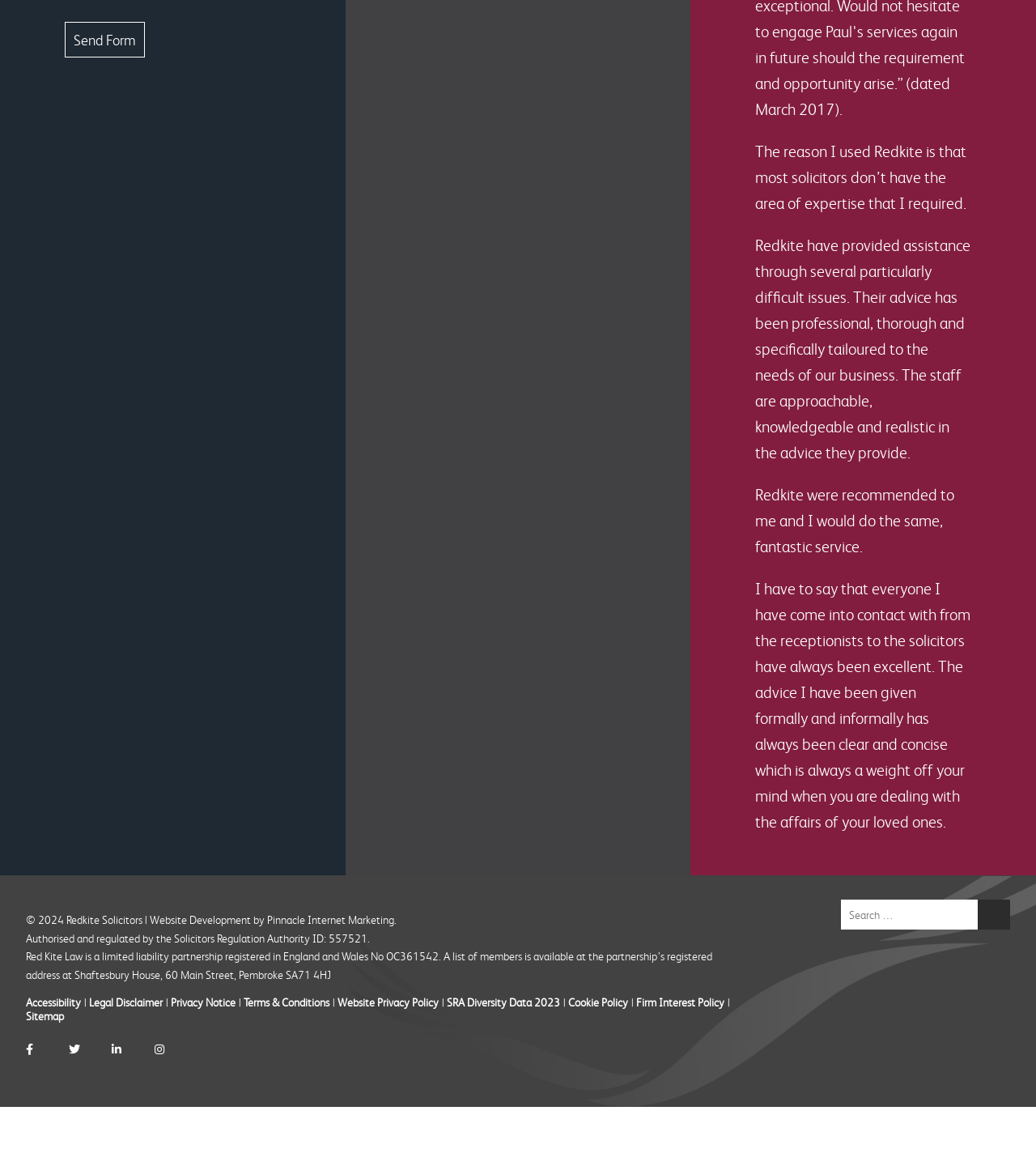Locate the bounding box coordinates for the element described below: "Royal Lion Baby Blanket". The coordinates must be four float values between 0 and 1, formatted as [left, top, right, bottom].

None